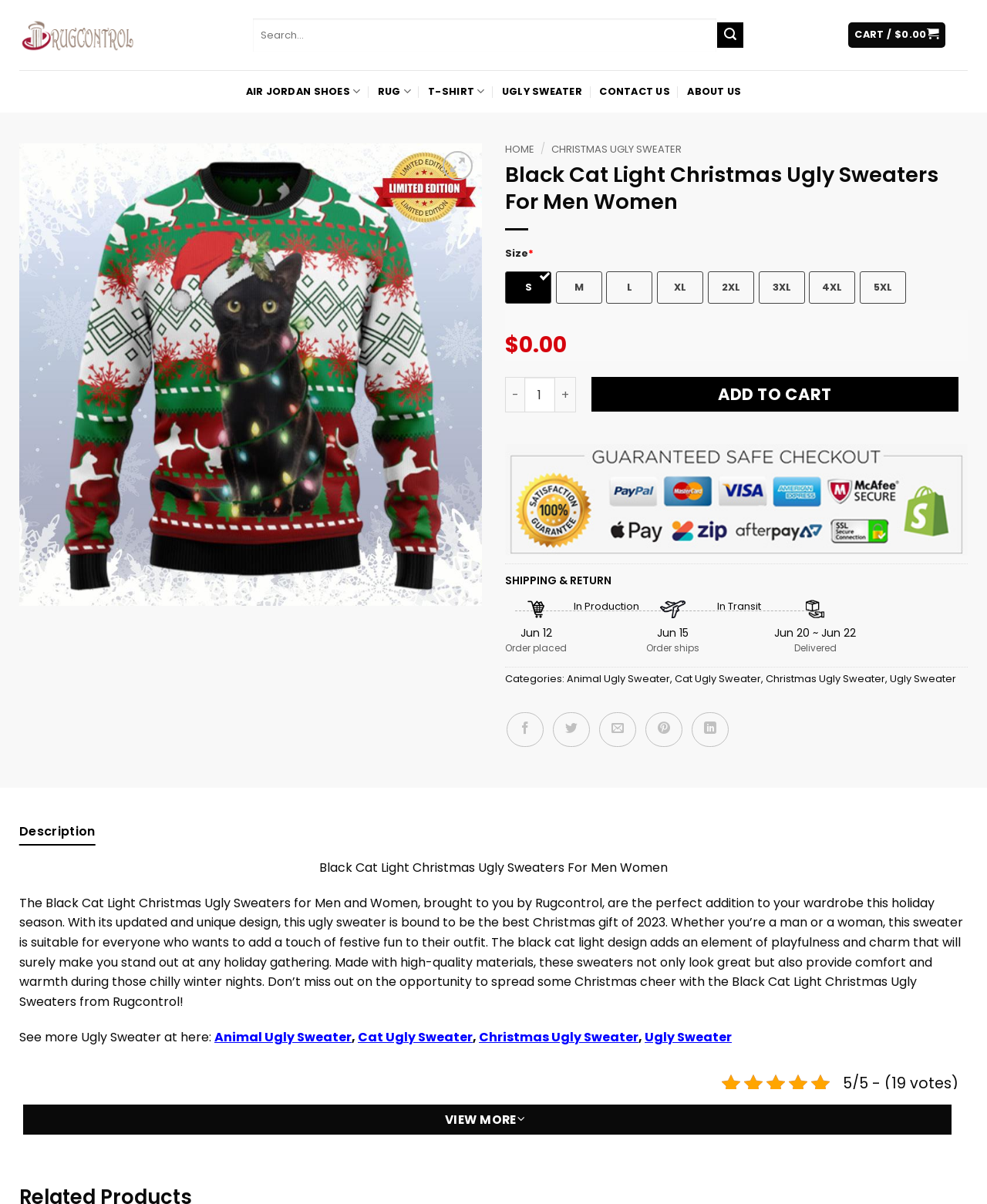Locate the UI element described by Air Jordan Shoes and provide its bounding box coordinates. Use the format (top-left x, top-left y, bottom-right x, bottom-right y) with all values as floating point numbers between 0 and 1.

[0.038, 0.069, 0.15, 0.084]